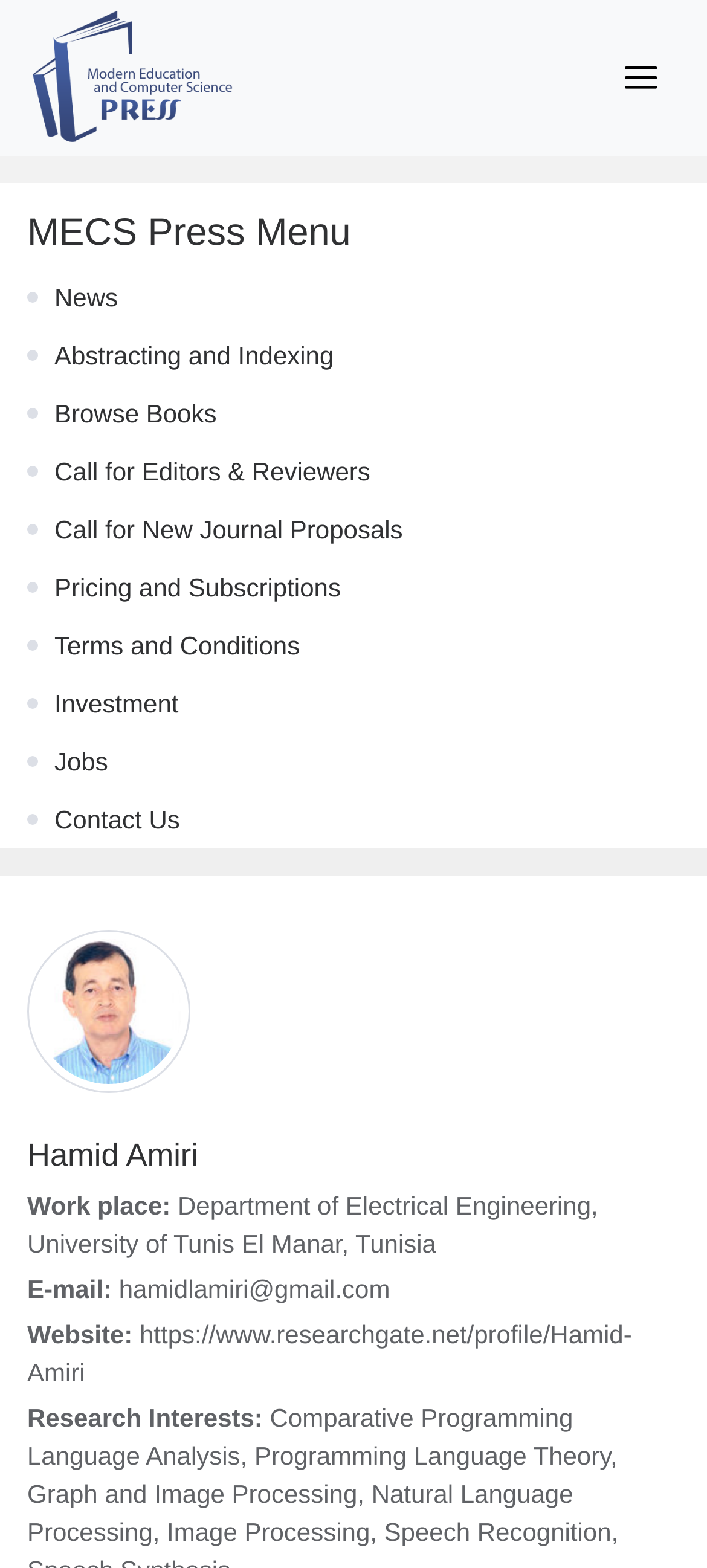Please locate the bounding box coordinates of the region I need to click to follow this instruction: "View Hamid Amiri's profile".

[0.038, 0.842, 0.894, 0.885]